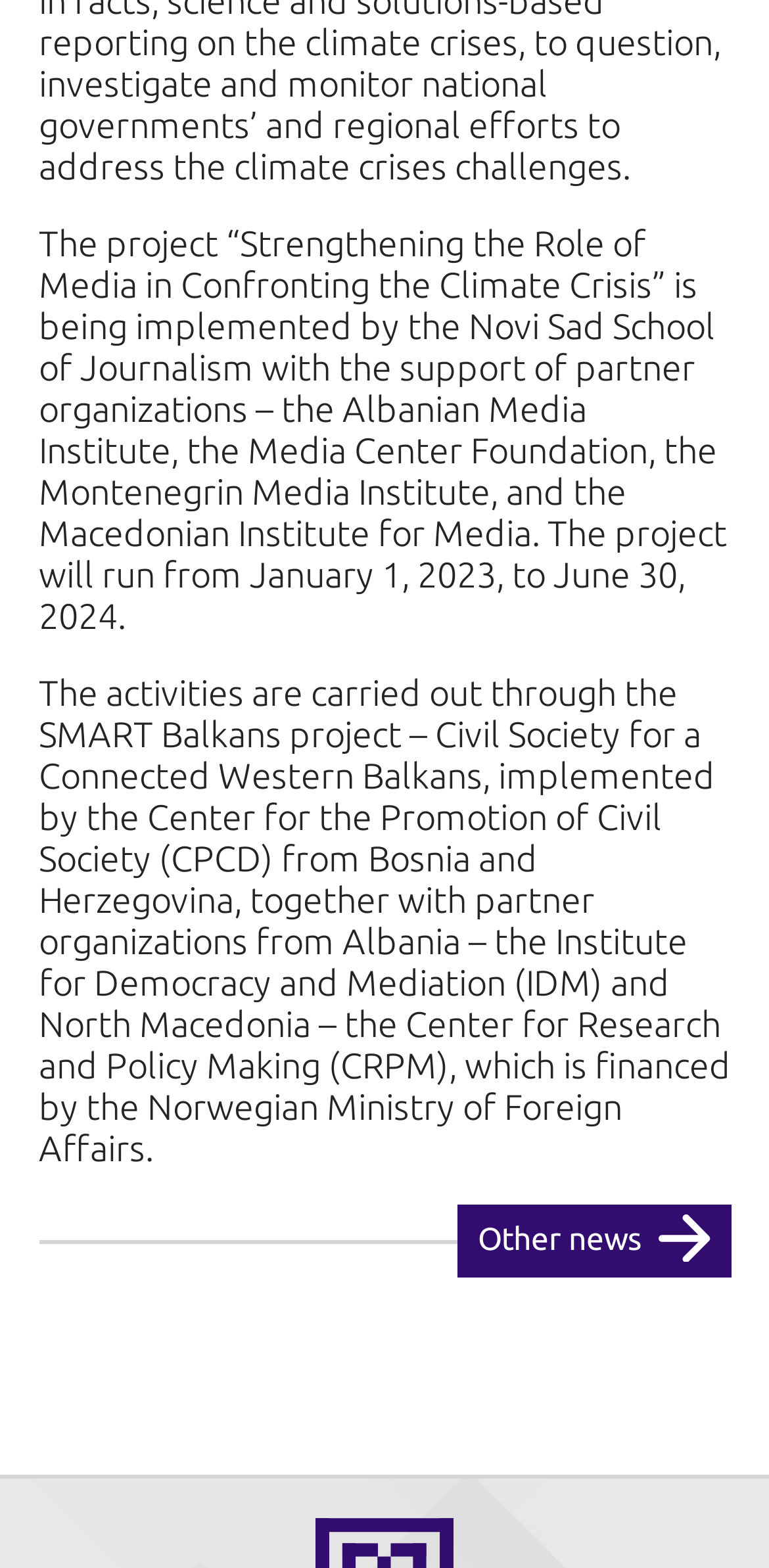Provide the bounding box coordinates of the HTML element this sentence describes: "Other news".

[0.596, 0.768, 0.95, 0.815]